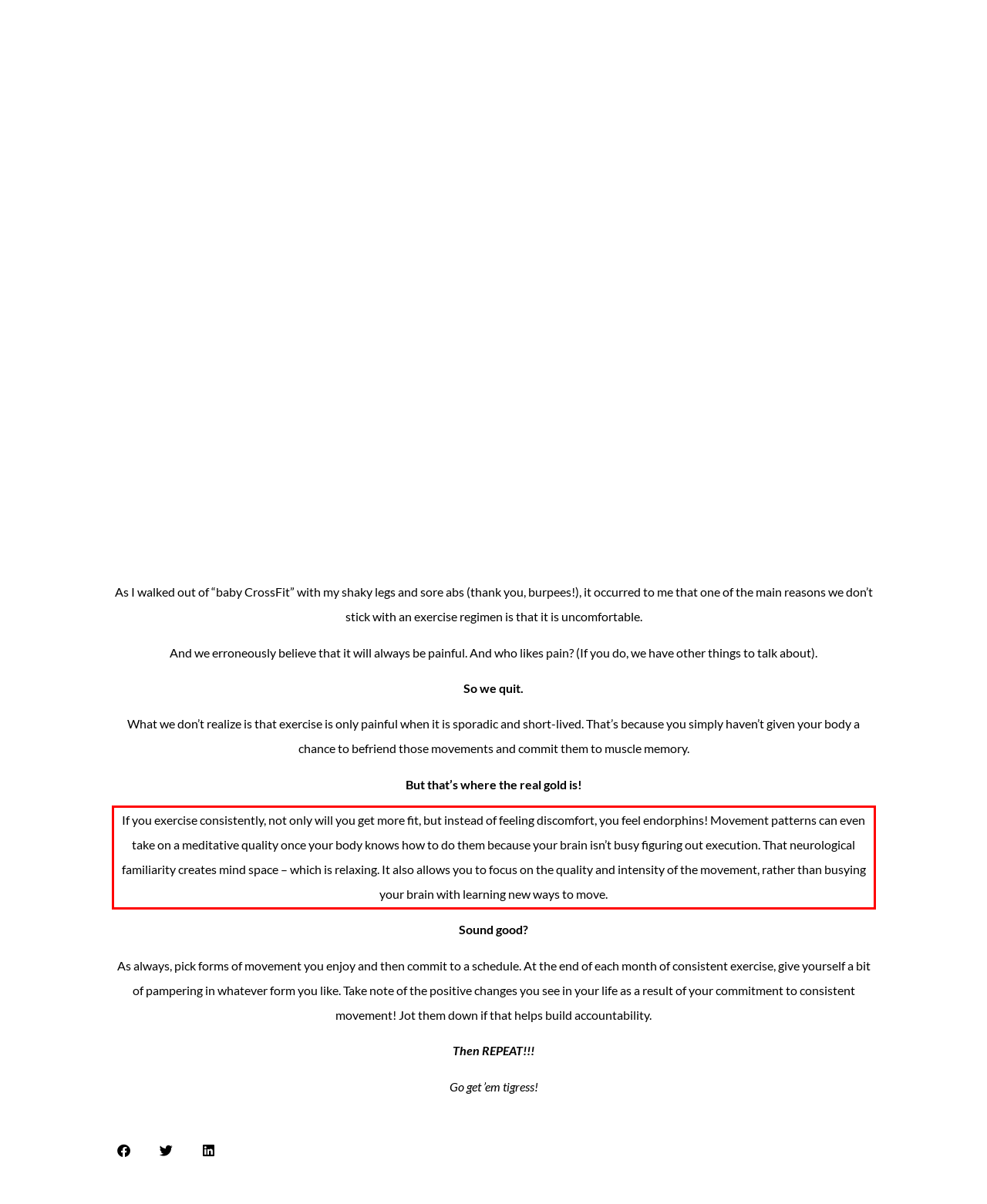Identify and transcribe the text content enclosed by the red bounding box in the given screenshot.

If you exercise consistently, not only will you get more fit, but instead of feeling discomfort, you feel endorphins! Movement patterns can even take on a meditative quality once your body knows how to do them because your brain isn’t busy figuring out execution. That neurological familiarity creates mind space – which is relaxing. It also allows you to focus on the quality and intensity of the movement, rather than busying your brain with learning new ways to move.